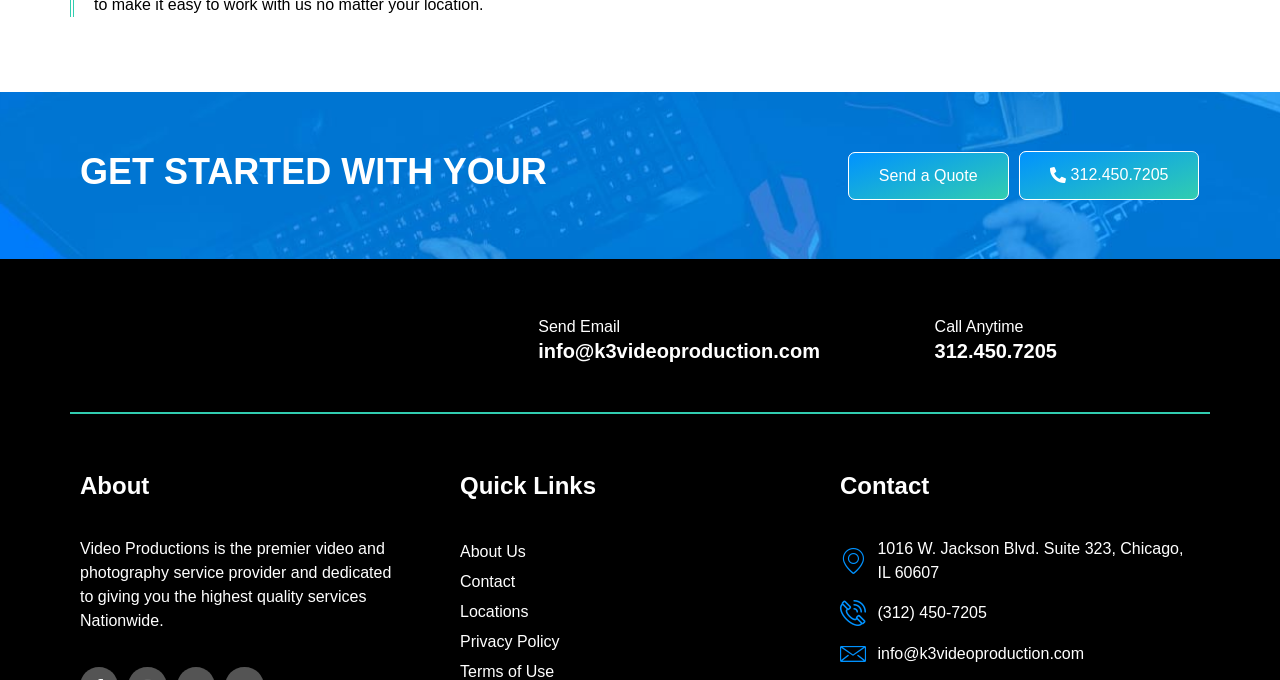Determine the bounding box coordinates of the clickable element to complete this instruction: "Click Send a Quote". Provide the coordinates in the format of four float numbers between 0 and 1, [left, top, right, bottom].

[0.662, 0.223, 0.788, 0.294]